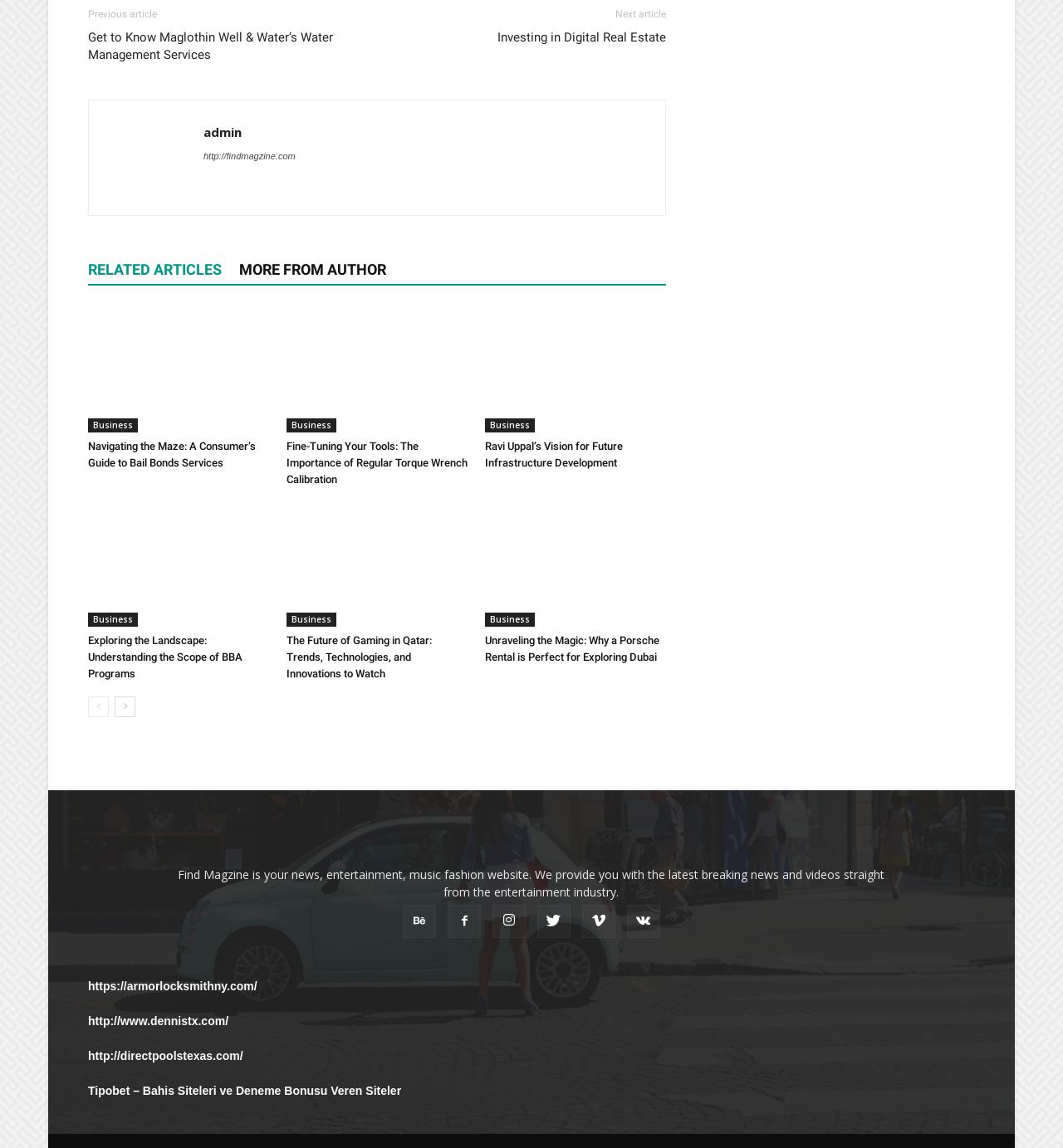Can you pinpoint the bounding box coordinates for the clickable element required for this instruction: "Click on 'Get to Know Maglothin Well & Water’s Water Management Services'"? The coordinates should be four float numbers between 0 and 1, i.e., [left, top, right, bottom].

[0.083, 0.025, 0.336, 0.055]